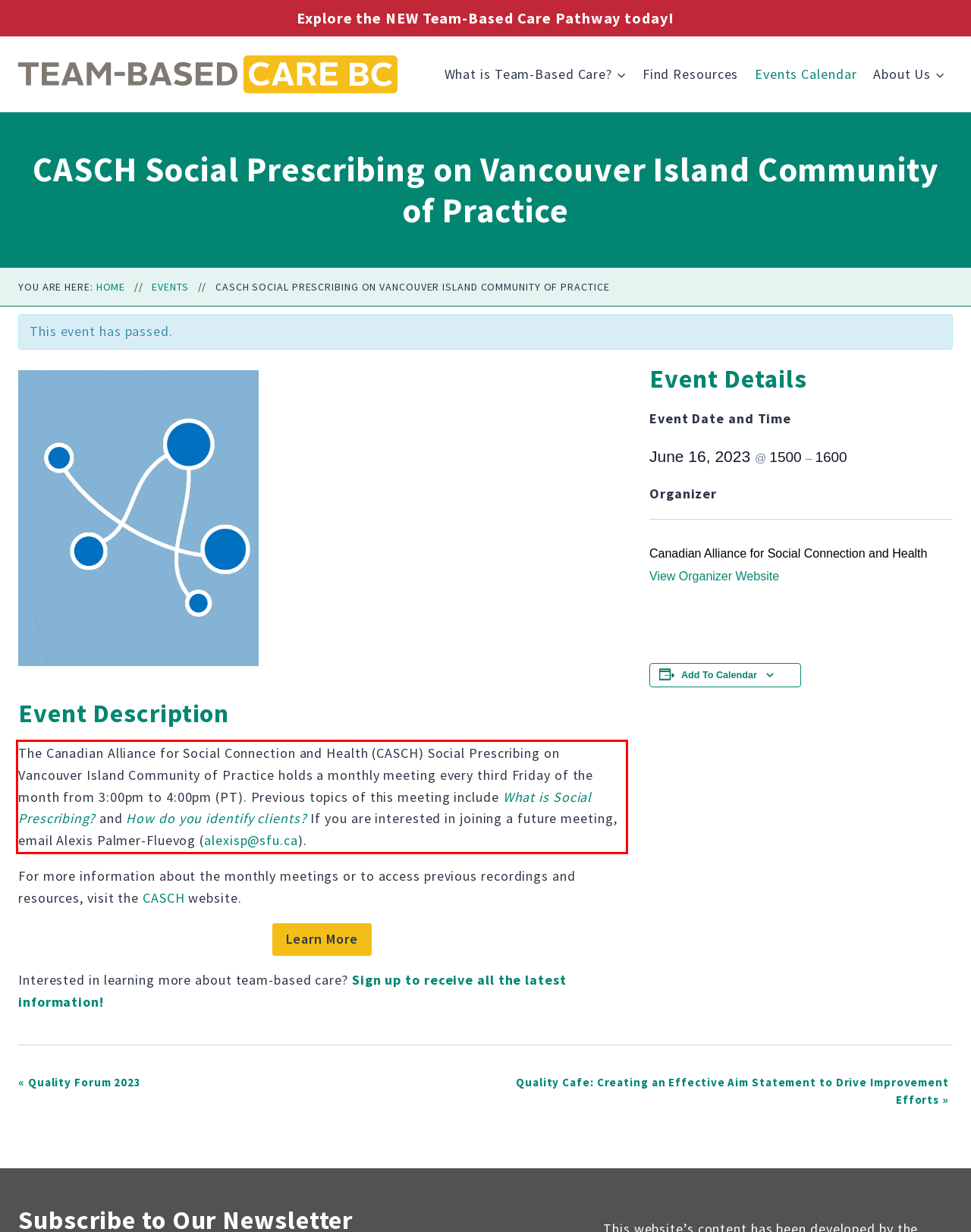Please recognize and transcribe the text located inside the red bounding box in the webpage image.

The Canadian Alliance for Social Connection and Health (CASCH) Social Prescribing on Vancouver Island Community of Practice holds a monthly meeting every third Friday of the month from 3:00pm to 4:00pm (PT). Previous topics of this meeting include What is Social Prescribing? and How do you identify clients? If you are interested in joining a future meeting, email Alexis Palmer-Fluevog (alexisp@sfu.ca).